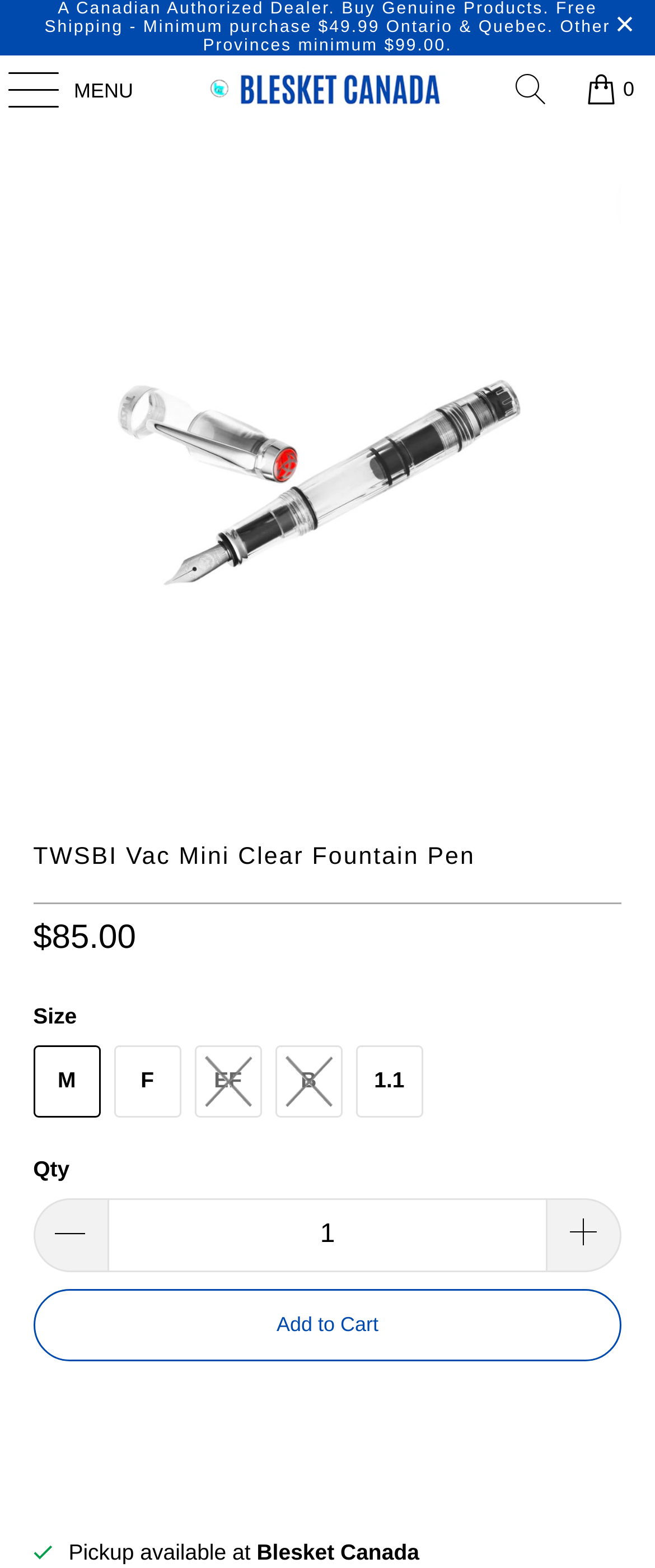Find the bounding box of the UI element described as follows: "parent_node: MENU title="Blesket Canada"".

[0.25, 0.035, 0.75, 0.078]